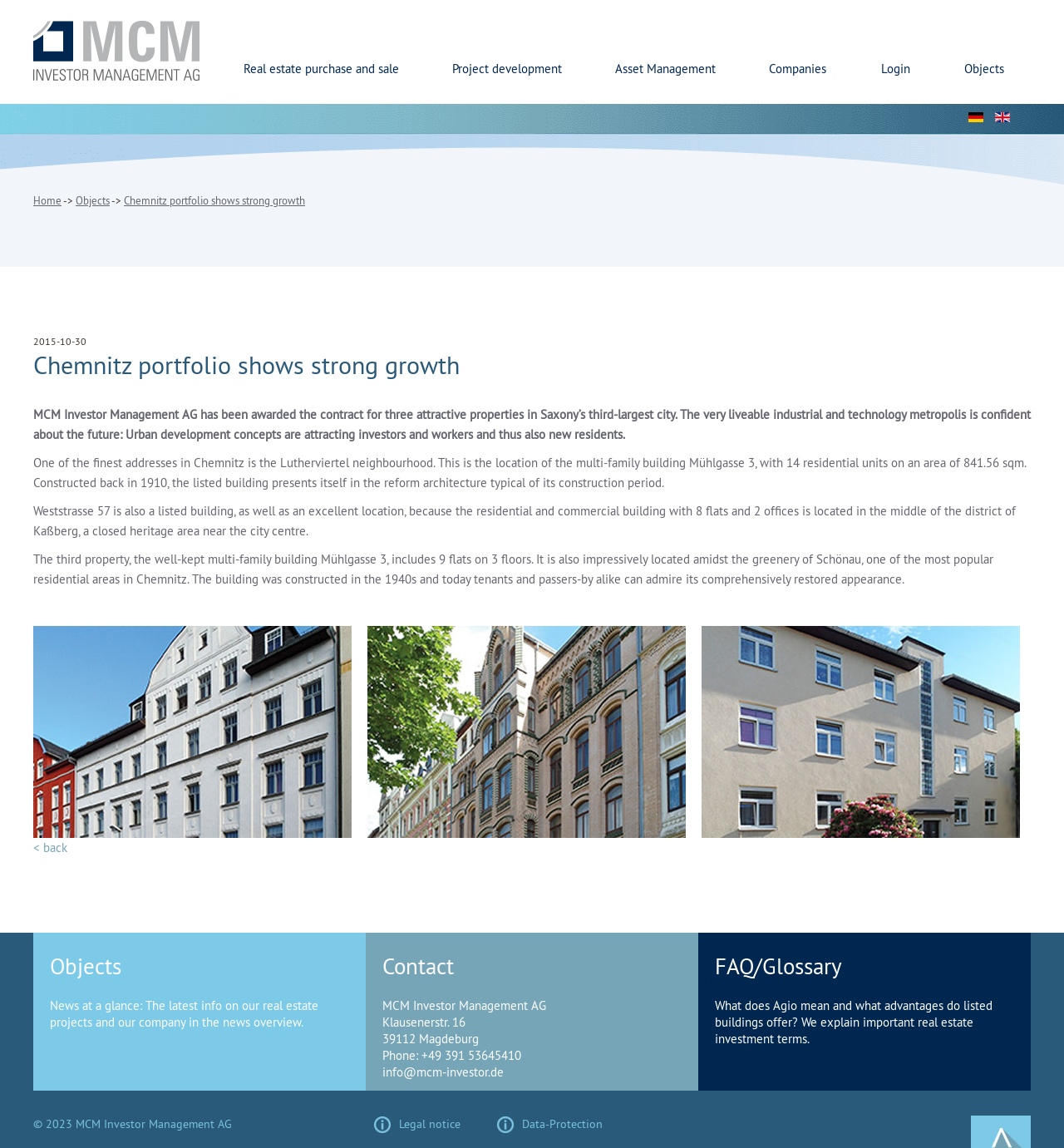What is the purpose of the webpage? Based on the image, give a response in one word or a short phrase.

To provide information about the company's activities